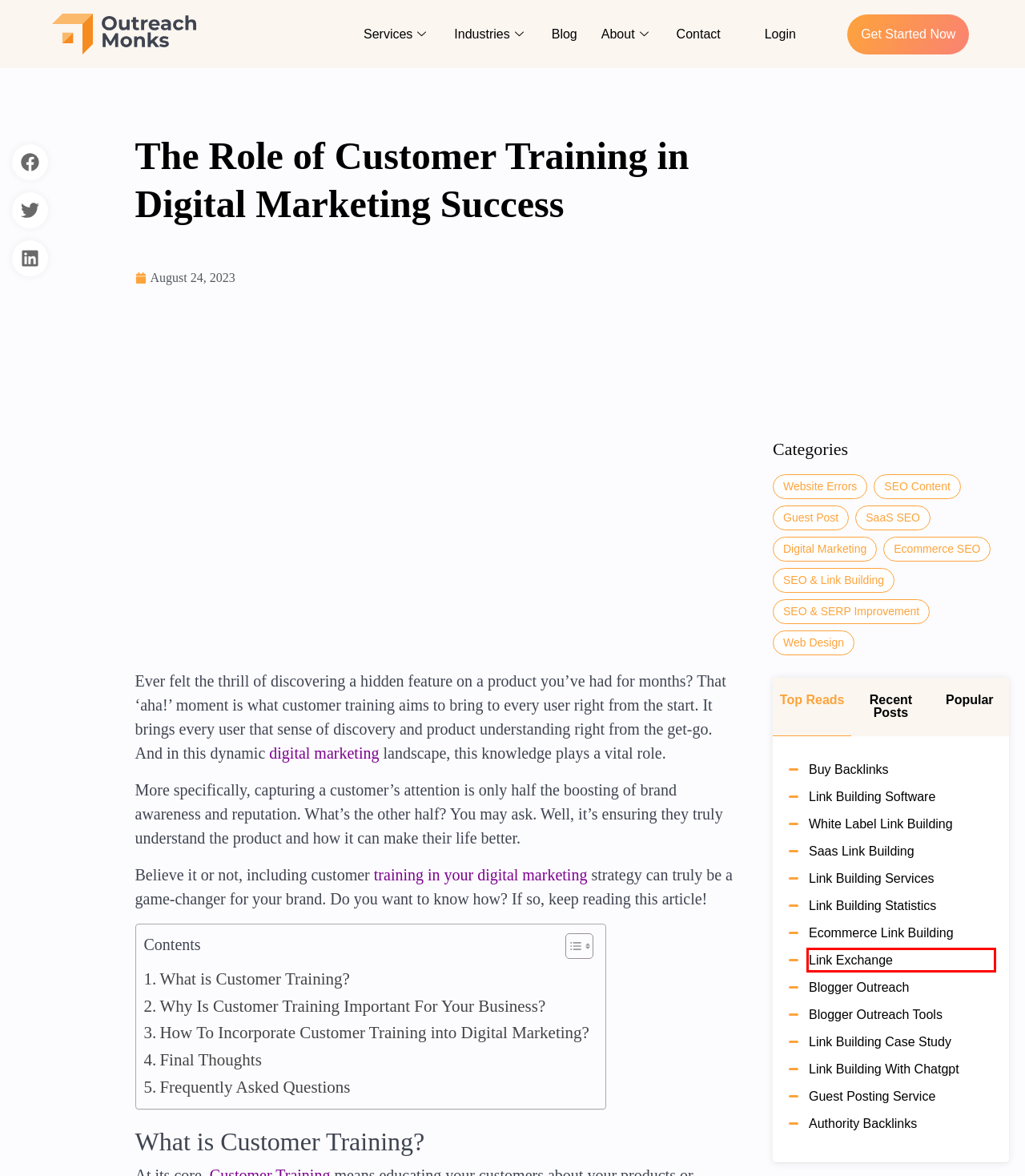Observe the provided screenshot of a webpage that has a red rectangle bounding box. Determine the webpage description that best matches the new webpage after clicking the element inside the red bounding box. Here are the candidates:
A. Contact - Outreach Monks
B. SaaS SEO Archives - Outreach Monks
C. Guest Post Archives - Outreach Monks
D. Link Exchange? Are You Seriously Thinking About It?!?!
E. White Label Link Building Services | Build Stellar White Label Links
F. 30+ Link Building Tools To Transform Your Link Profile (Updated)
G. 21 Must-Have SEO Chrome Extensions to Follow in 2023
H. Guest Posting Services For Real Impact! Get Premium Guest Posts

D